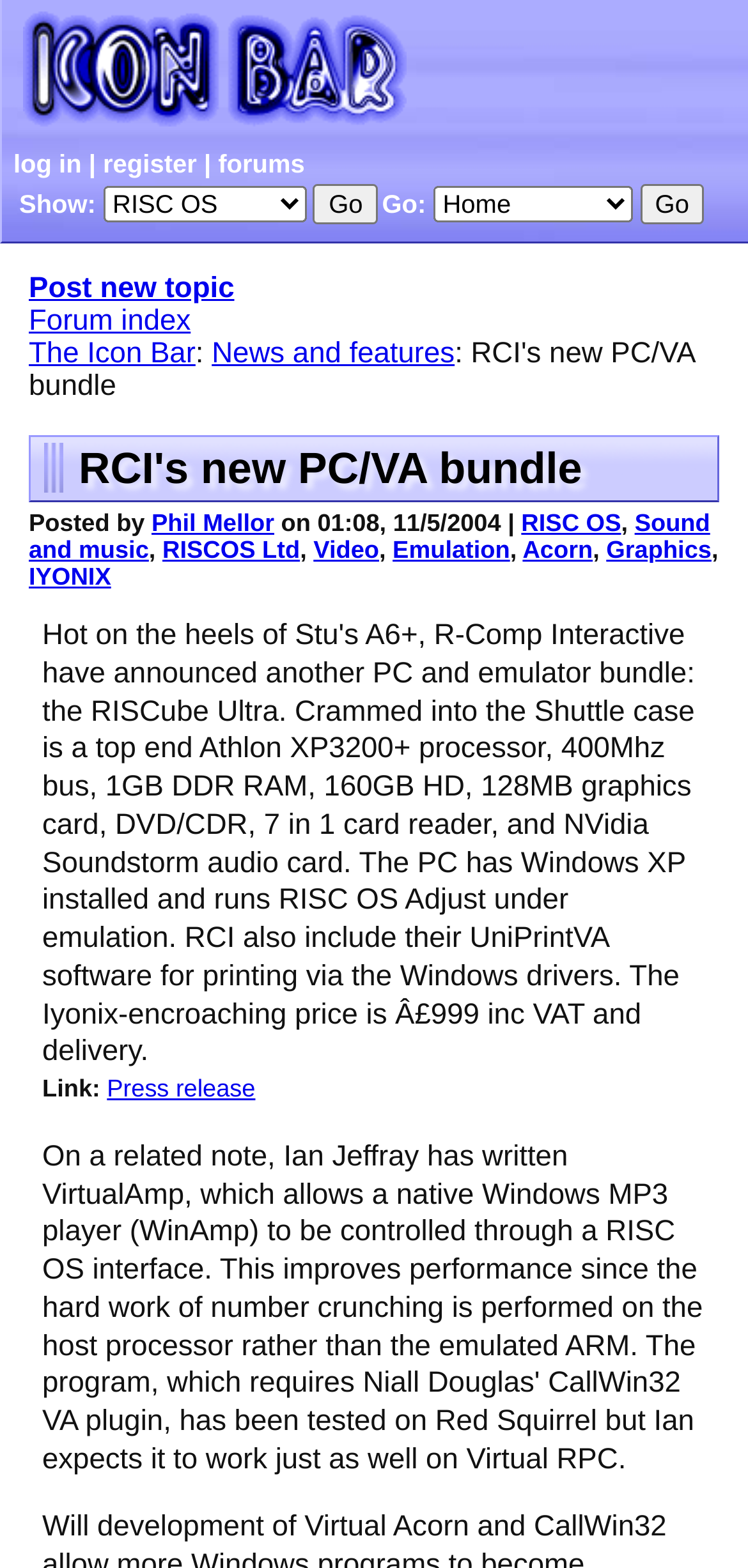Give a succinct answer to this question in a single word or phrase: 
Who is the author of the main article?

Phil Mellor